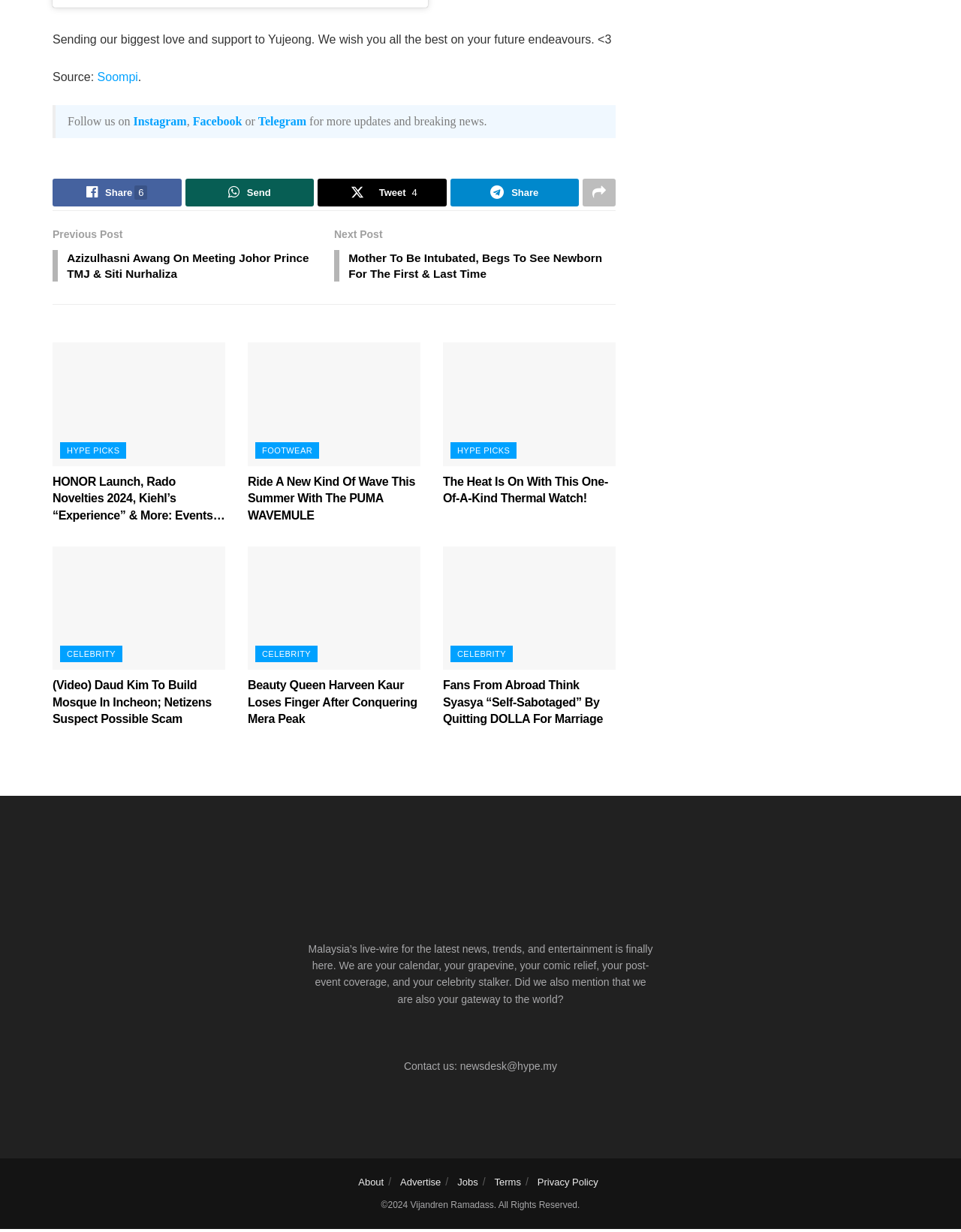What is the contact email for the website?
Based on the image, give a one-word or short phrase answer.

newsdesk@hype.my